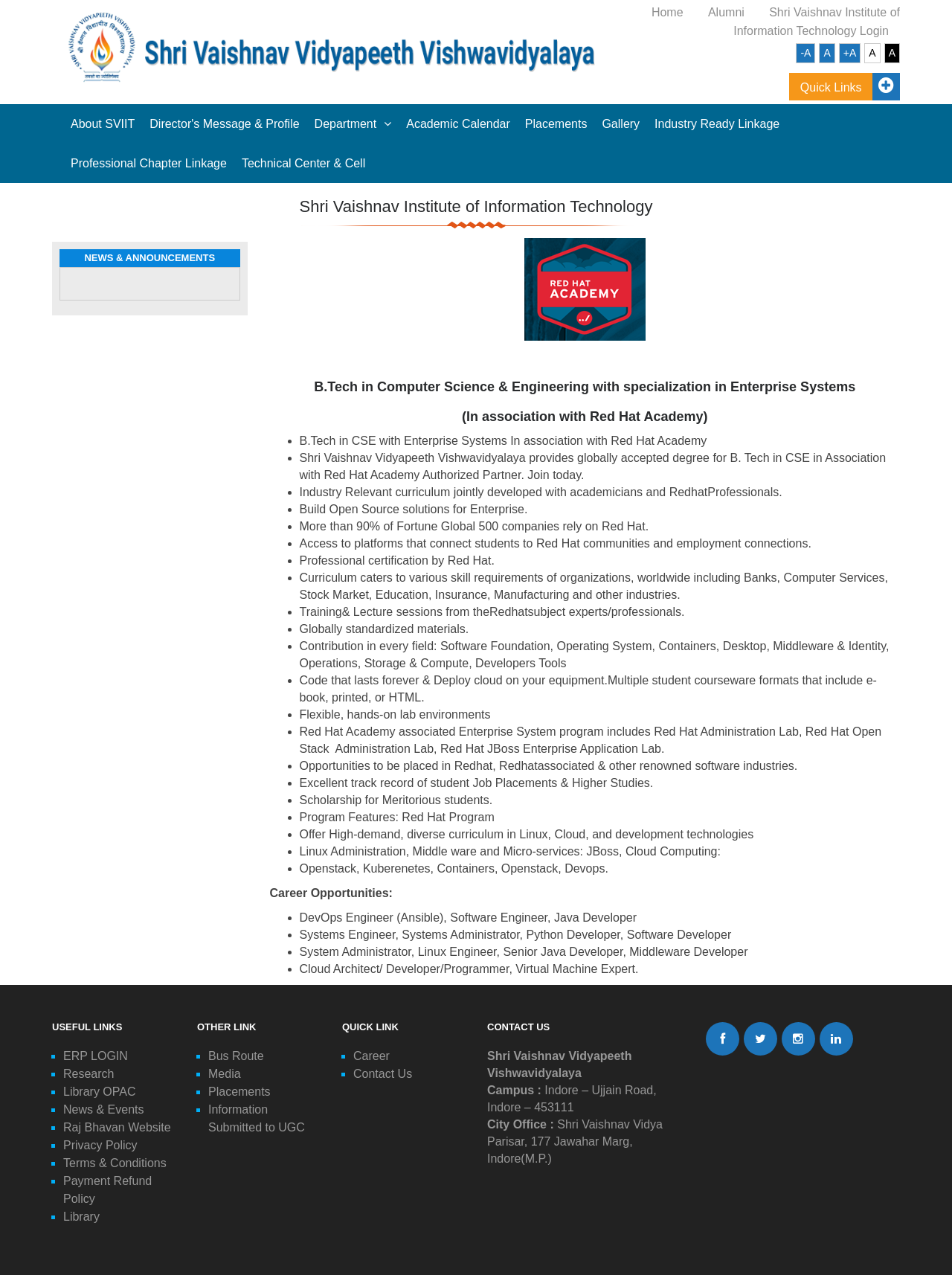Please locate the bounding box coordinates of the region I need to click to follow this instruction: "Click the 'About SVIIT' menu item".

[0.066, 0.081, 0.149, 0.112]